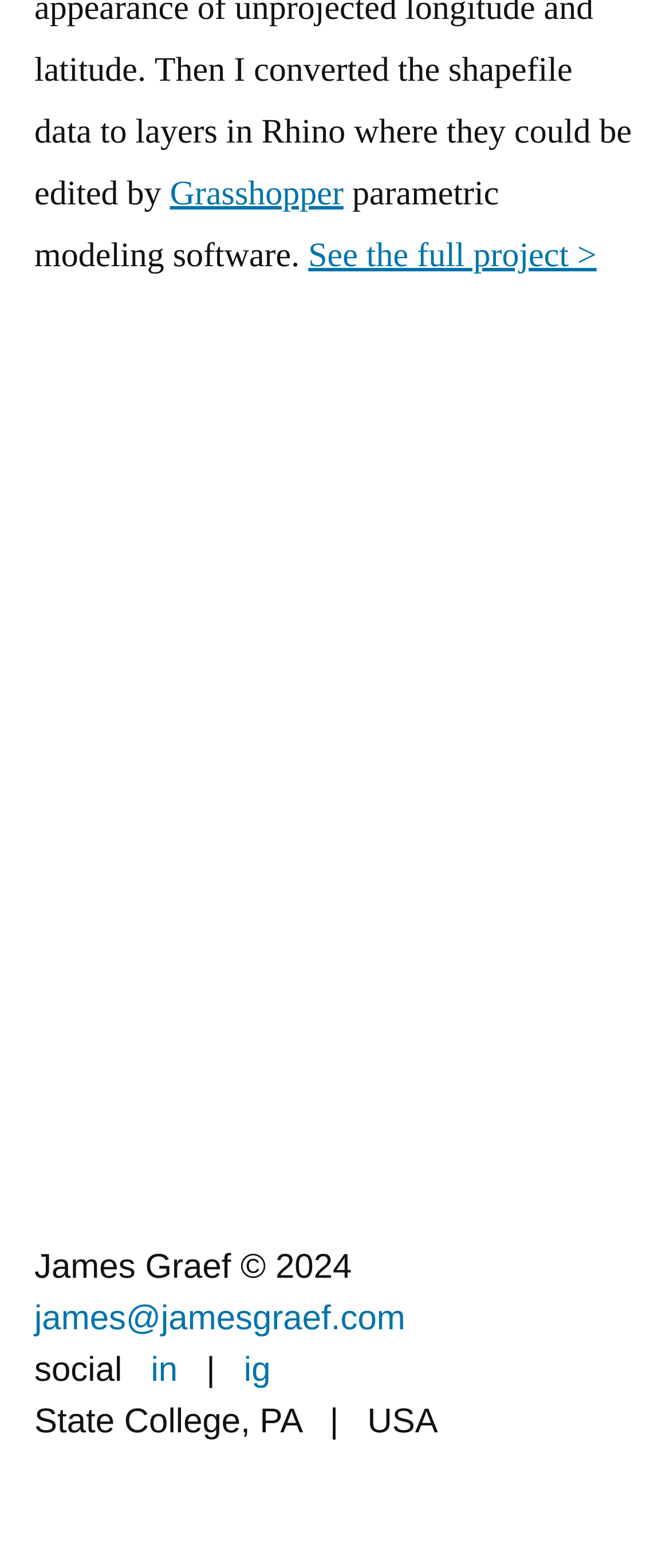Use a single word or phrase to answer the question:
What is the name of the software?

Grasshopper